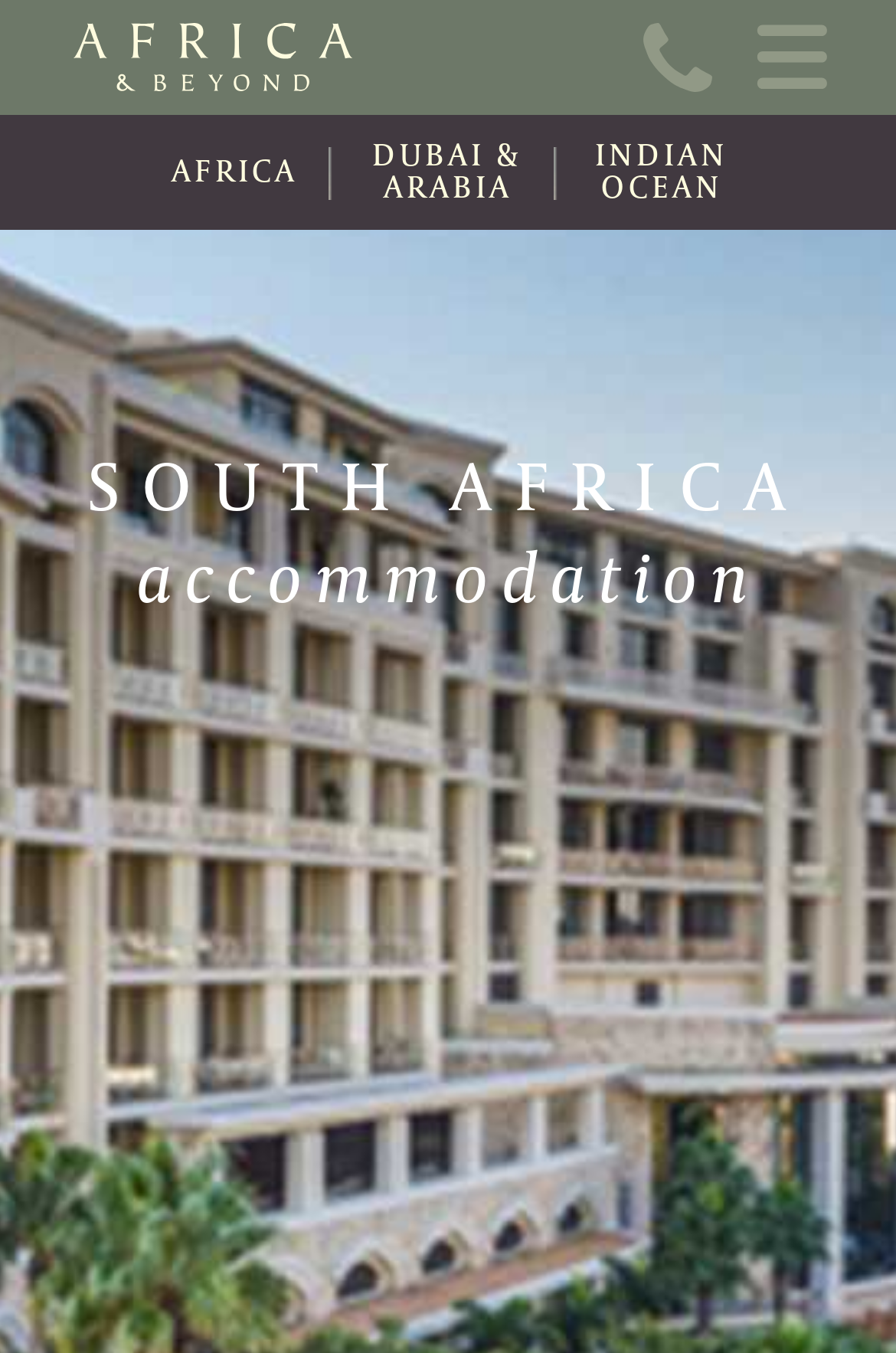Please locate the bounding box coordinates for the element that should be clicked to achieve the following instruction: "view online brochure". Ensure the coordinates are given as four float numbers between 0 and 1, i.e., [left, top, right, bottom].

[0.077, 0.166, 0.923, 0.25]